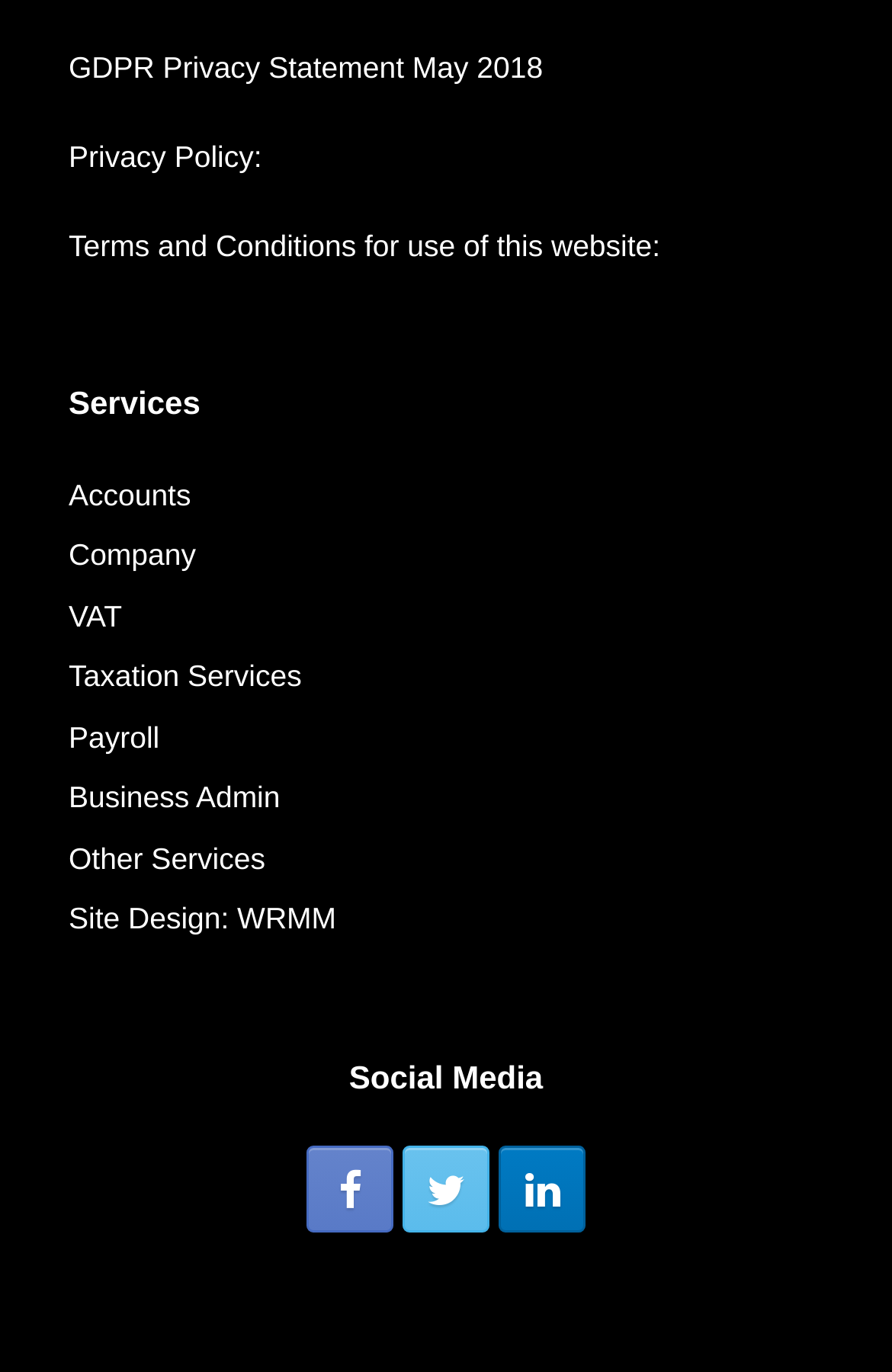How many social media links are there?
Based on the screenshot, give a detailed explanation to answer the question.

There are three social media links located at the bottom section of the webpage, with bounding boxes of [0.344, 0.836, 0.441, 0.899], [0.451, 0.836, 0.549, 0.899], and [0.559, 0.836, 0.656, 0.899], respectively.